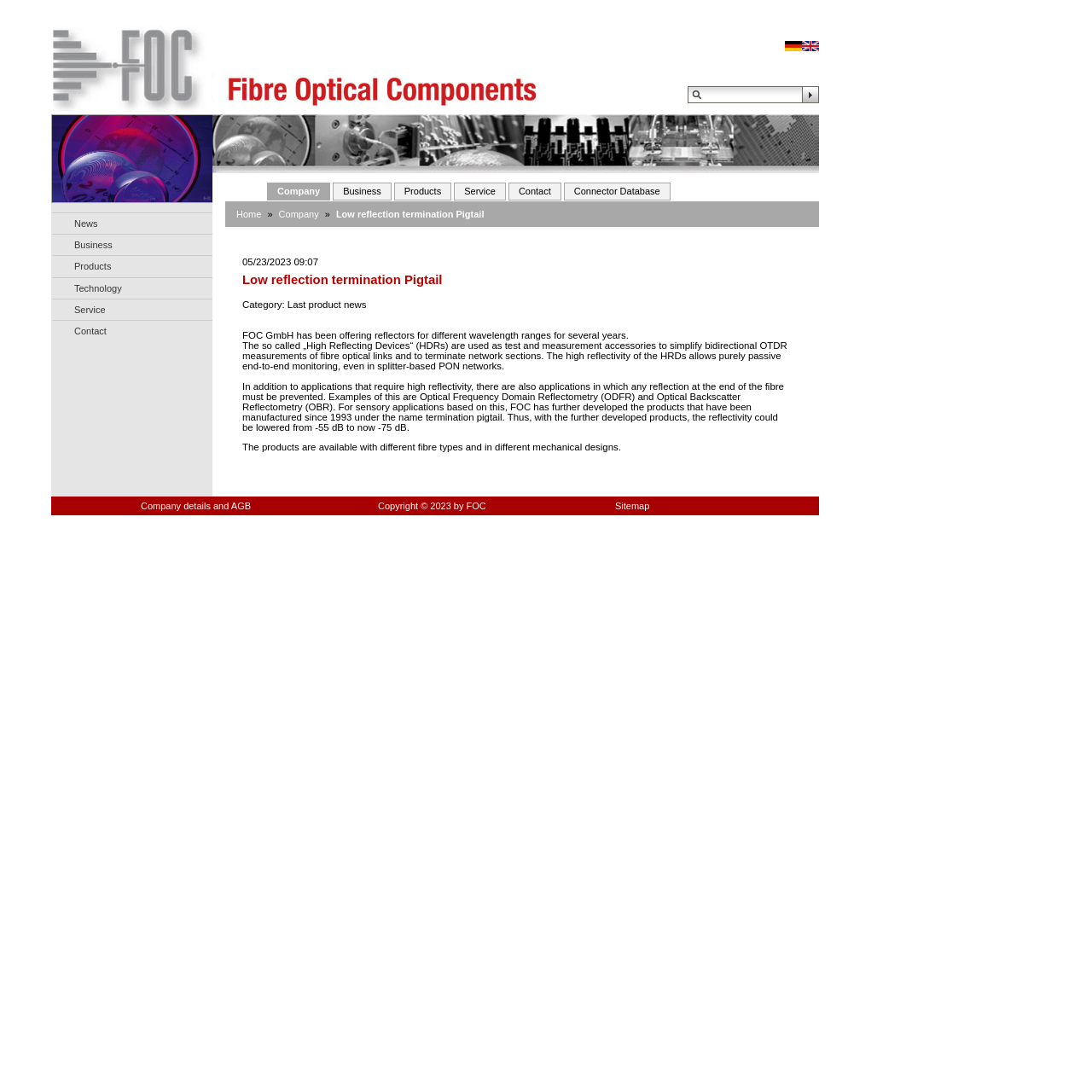What is the purpose of High Reflecting Devices?
Use the image to answer the question with a single word or phrase.

Simplify bidirectional OTDR measurements